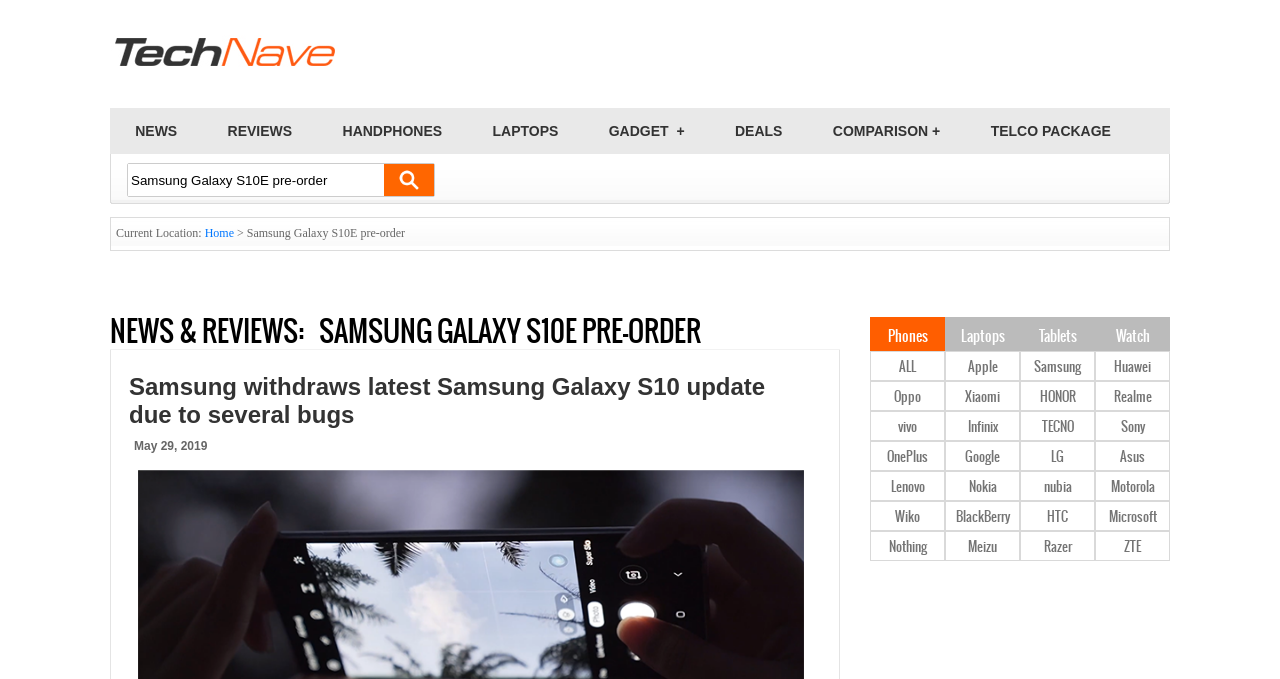Based on the image, give a detailed response to the question: What are the categories of gadgets available on the website?

The categories of gadgets available on the website are Phones, Laptops, Tablets, and Watch, which are listed as links on the webpage.